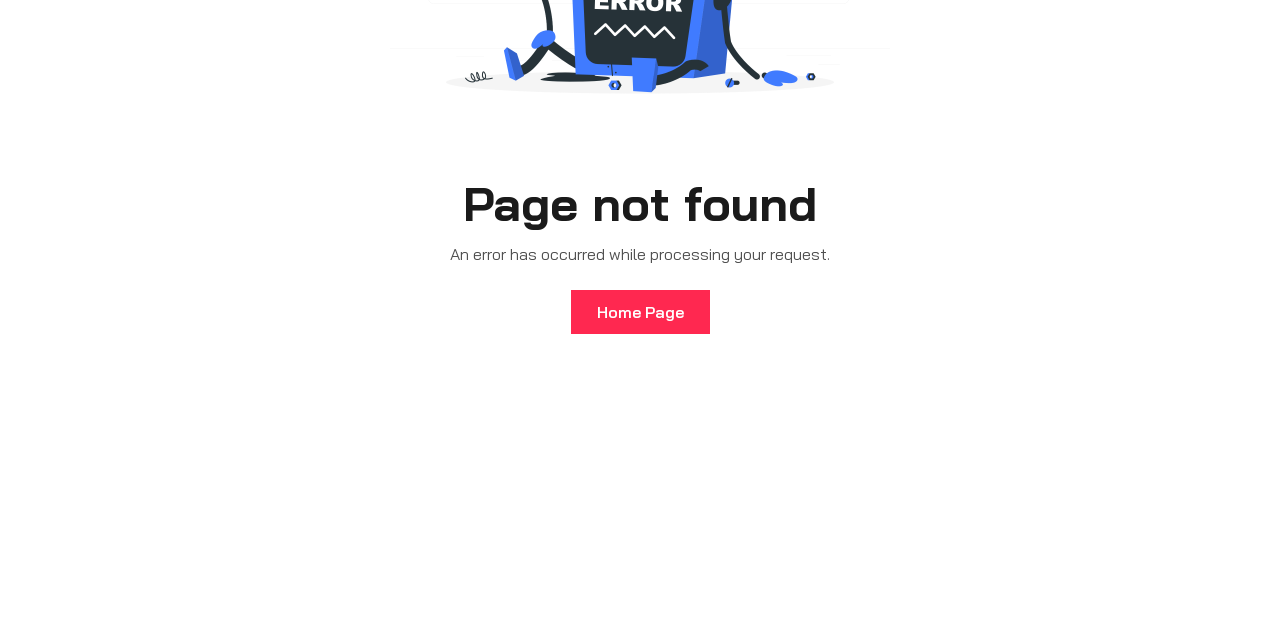Ascertain the bounding box coordinates for the UI element detailed here: "Home Page". The coordinates should be provided as [left, top, right, bottom] with each value being a float between 0 and 1.

[0.446, 0.453, 0.554, 0.522]